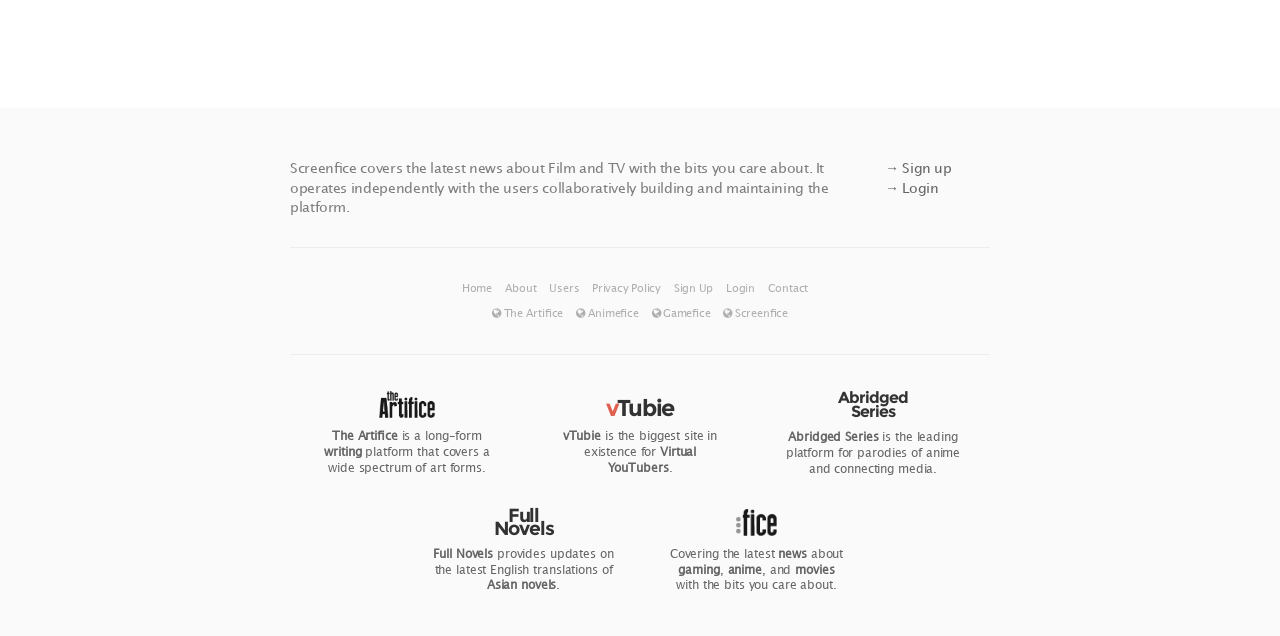What type of content does Abridged Series provide?
Examine the image and give a concise answer in one word or a short phrase.

Parodies of anime